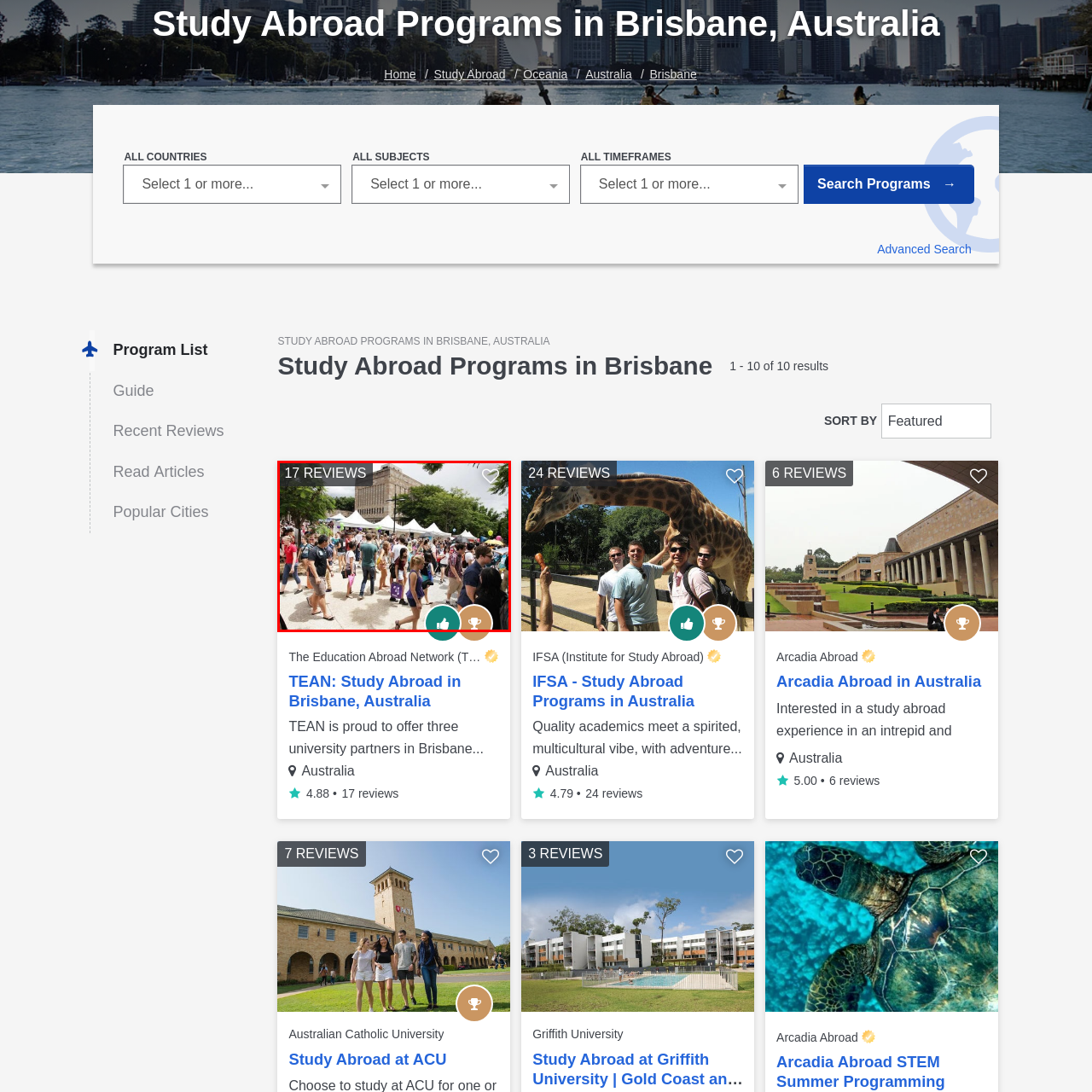Study the part of the image enclosed in the turquoise frame and answer the following question with detailed information derived from the image: 
What is the atmosphere of the event?

The caption describes the atmosphere of the event as 'festive', which is reinforced by the presence of colorful balloons. This suggests that the event is lively and celebratory.